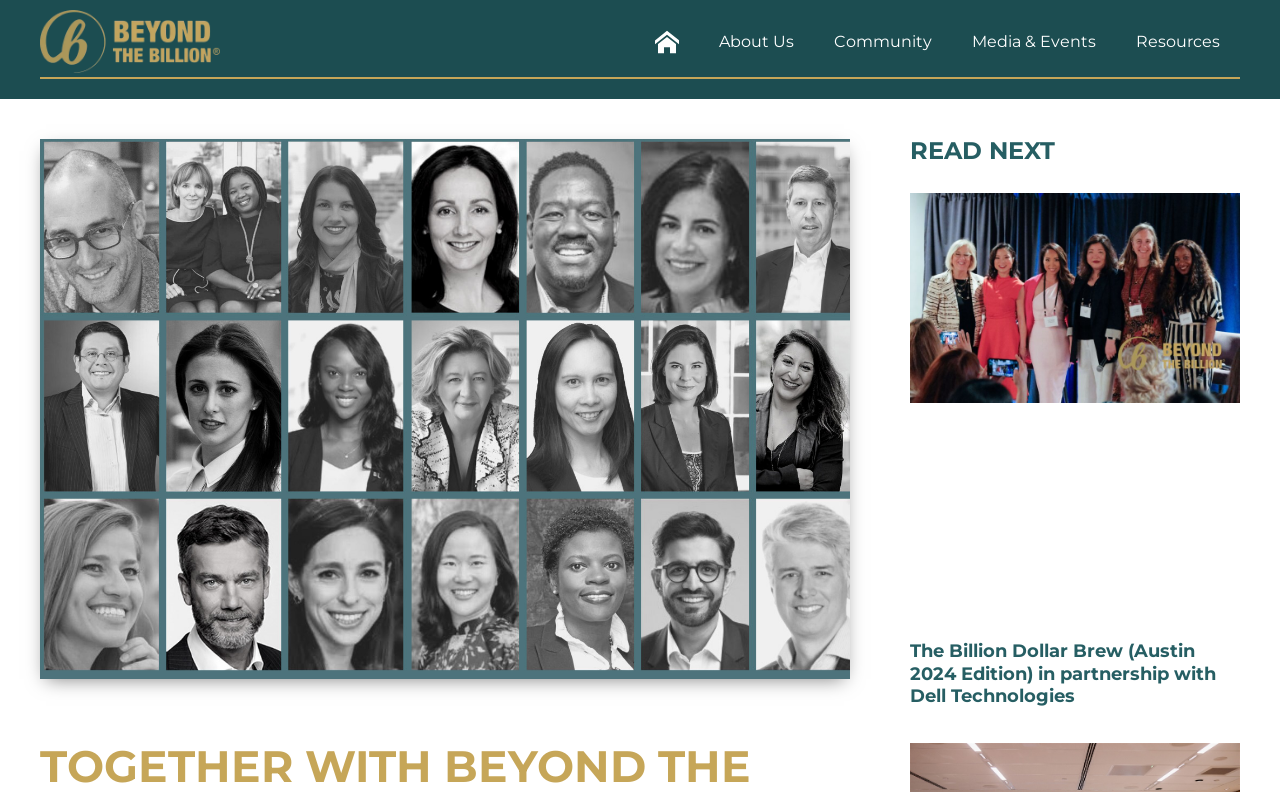Construct a comprehensive description capturing every detail on the webpage.

The webpage appears to be an article or news page, with a focus on a specific initiative or event. At the top of the page, there are five links in a row, labeled "About Us", "Community", "Media & Events", and "Resources", which likely serve as navigation links to other sections of the website. 

To the left of these links, there is a smaller link and an image, which may be a logo or icon. Below these elements, there is a large figure or image that takes up most of the width of the page.

The main content of the page is an article or news story, which is headed by a title "The Billion Dollar Brew (Austin 2024 Edition) in partnership with Dell Technologies". This title is followed by a link with the same text. The article itself appears to be a summary or excerpt, with a "READ NEXT" heading above it. There is also a smaller link above the article, which may be a related story or previous article.

The meta description mentions Investissement Québec and its commitment to women entrepreneurs and business leaders, which suggests that the article may be related to this topic. However, the content of the article itself is not explicitly described in the accessibility tree.